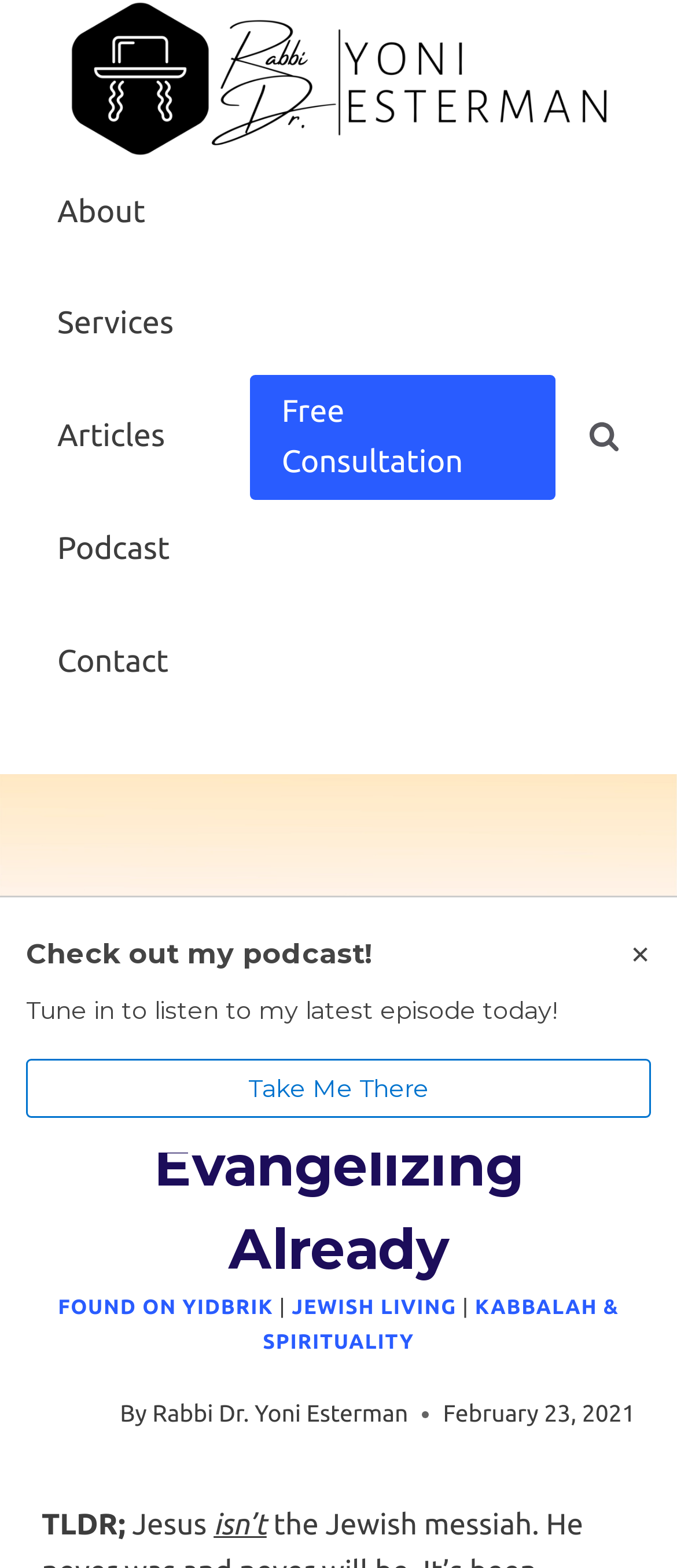Identify the bounding box coordinates of the clickable region to carry out the given instruction: "Close the popup".

[0.931, 0.597, 0.962, 0.621]